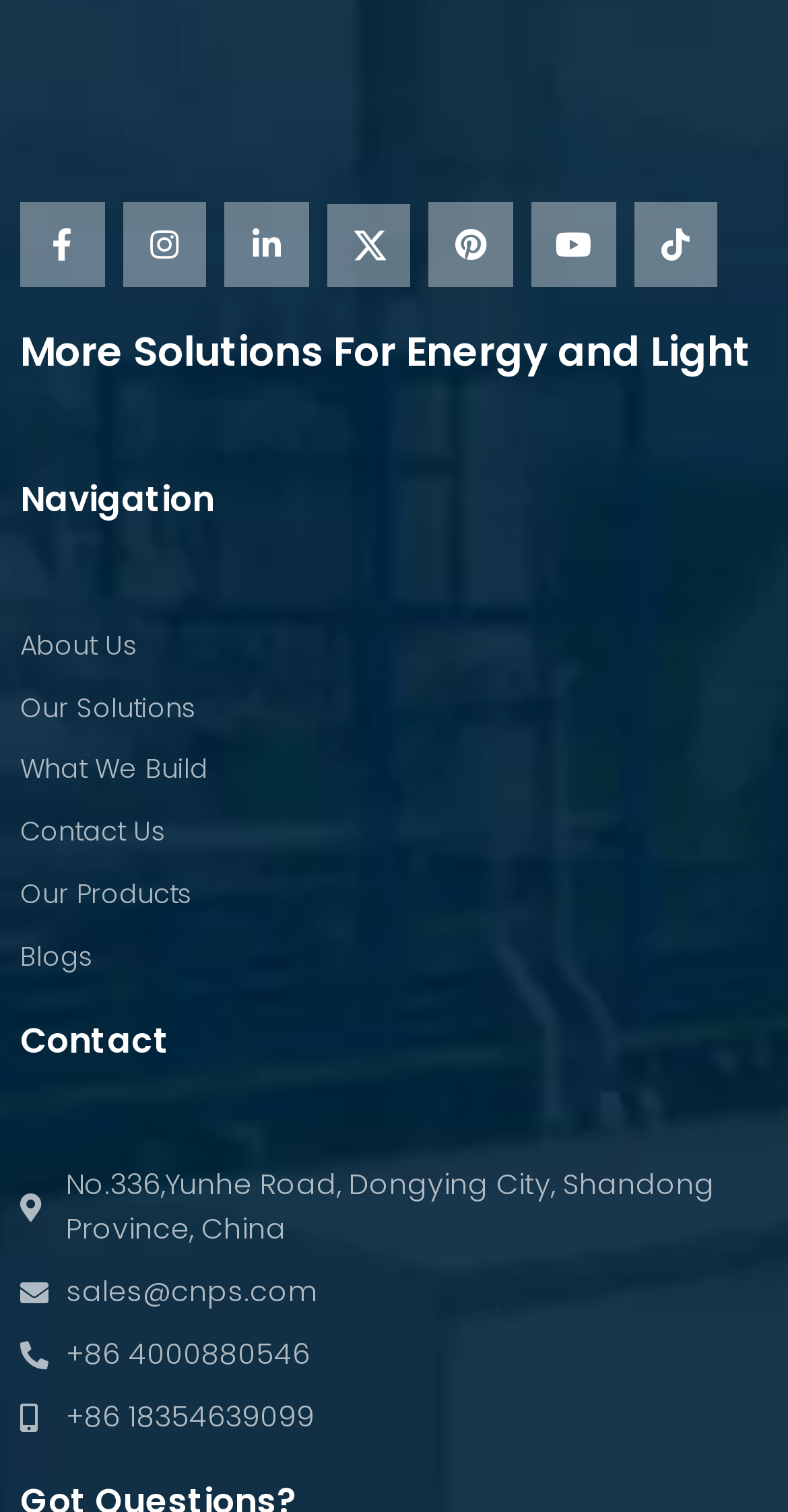What is the company's address?
Utilize the image to construct a detailed and well-explained answer.

I found the company's address at the bottom of the webpage, which is No.336,Yunhe Road, Dongying City, Shandong Province, China.